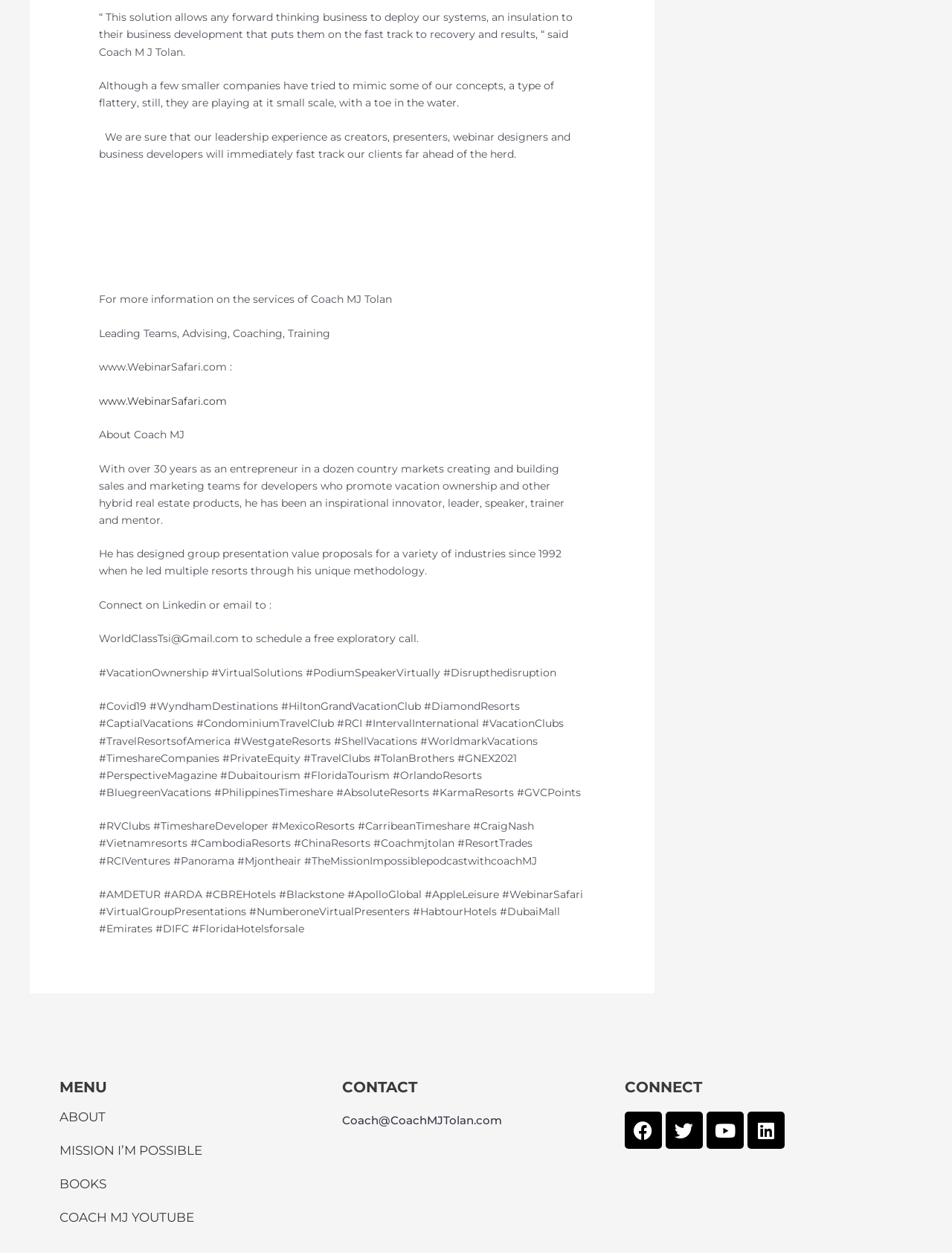Give the bounding box coordinates for this UI element: "BOOKS". The coordinates should be four float numbers between 0 and 1, arranged as [left, top, right, bottom].

[0.062, 0.939, 0.115, 0.951]